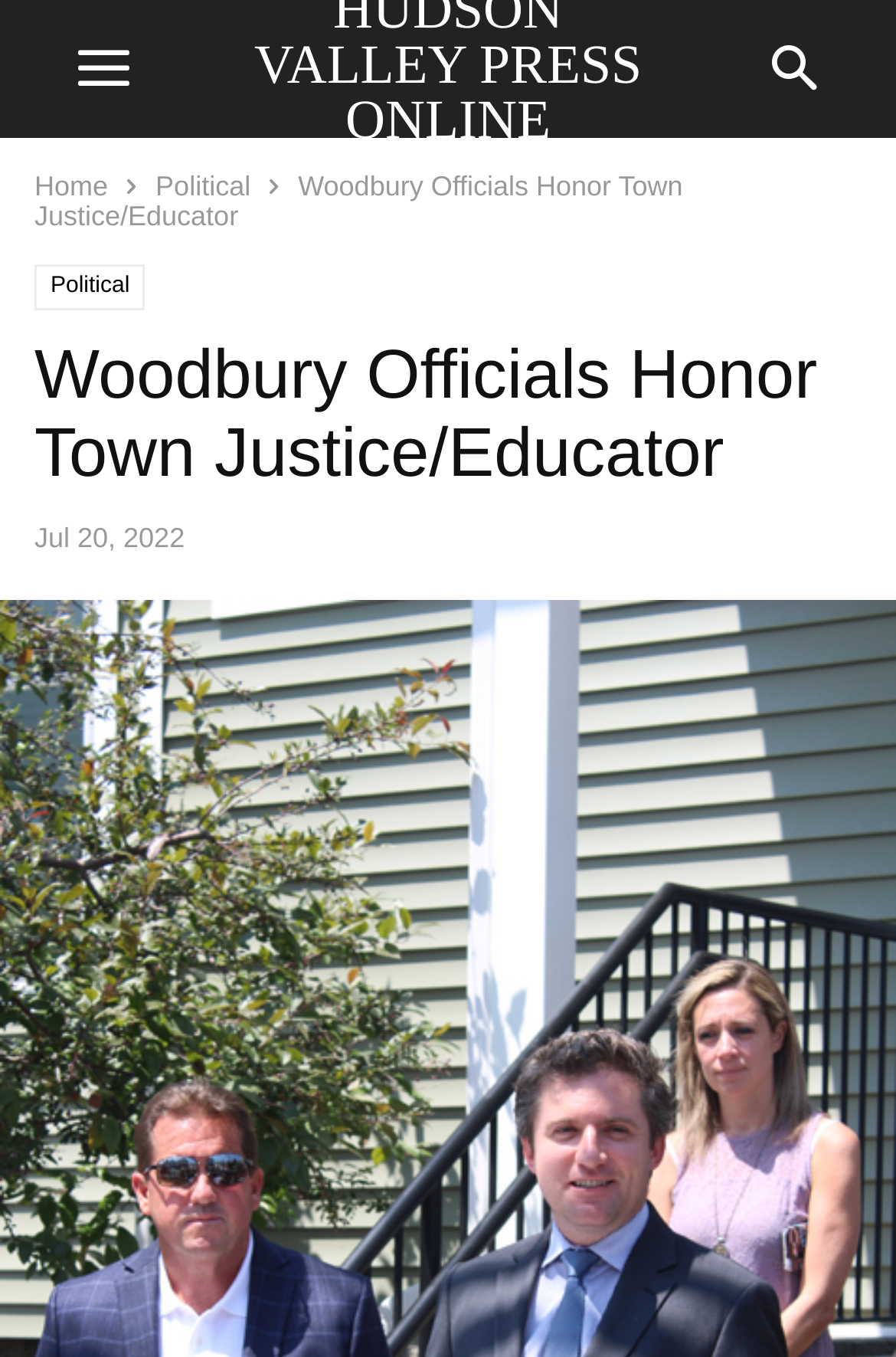Identify the primary heading of the webpage and provide its text.

Woodbury Officials Honor Town Justice/Educator